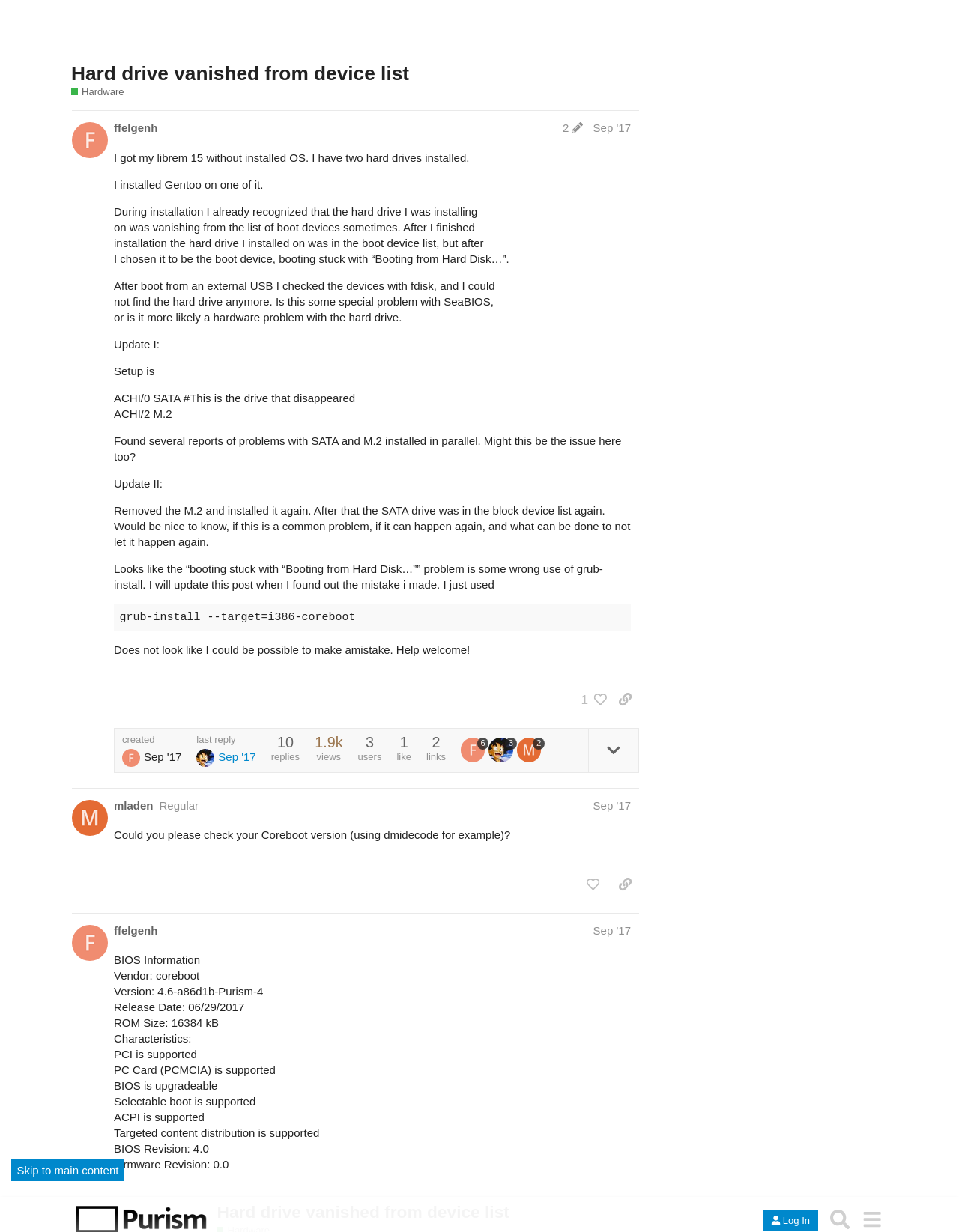Highlight the bounding box coordinates of the region I should click on to meet the following instruction: "View post #4 by @mladen".

[0.075, 0.037, 0.755, 0.139]